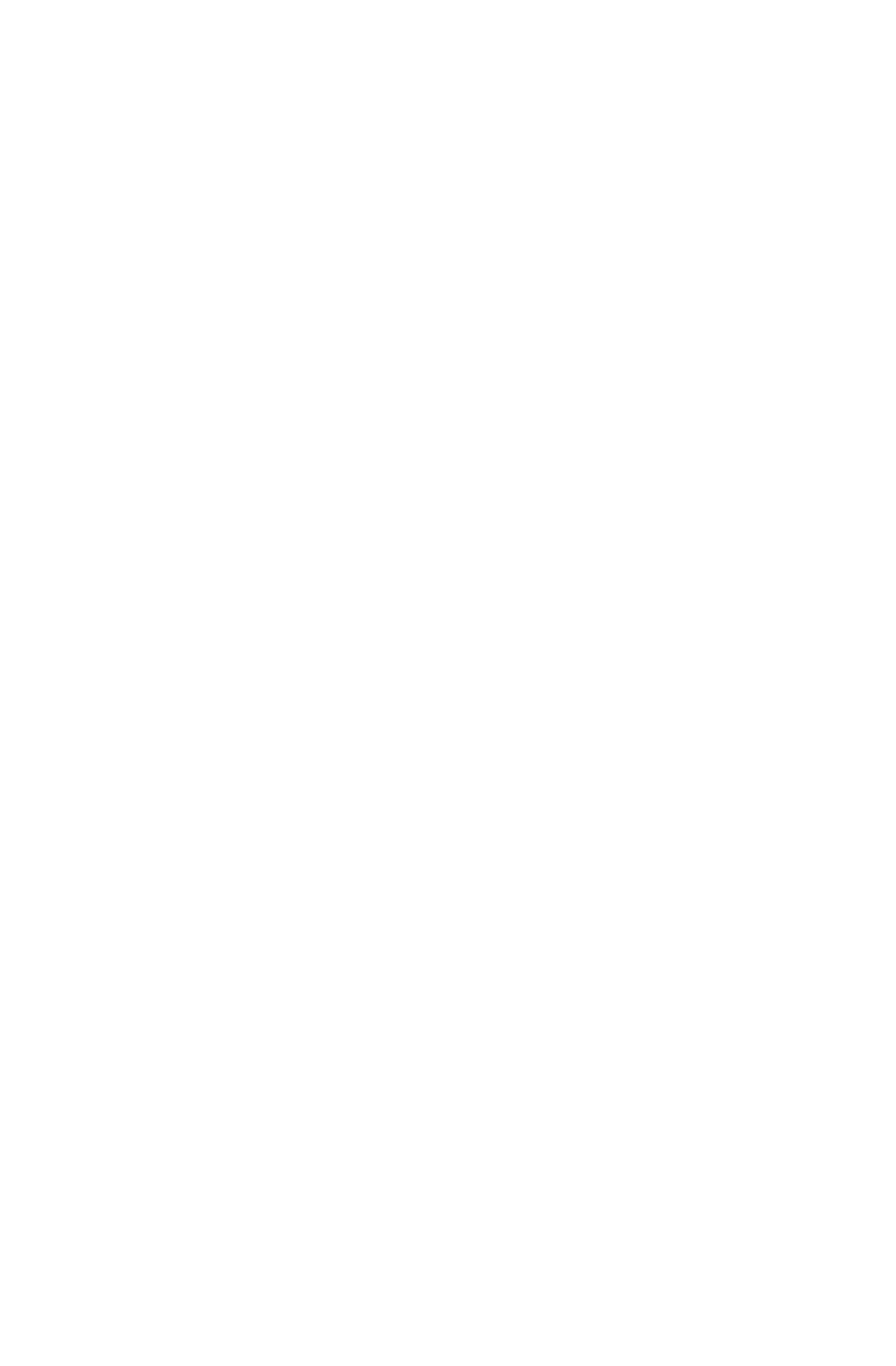How many links are under the 'News / Package / Promotion' category?
Use the information from the screenshot to give a comprehensive response to the question.

The answer can be found by counting the number of link elements under the 'News / Package / Promotion' heading, which are 'News', 'Health Knowledge', 'Medical Services', 'Annual Health Checkup Program', 'Package and Promotions', and 'News / Events / Announcements'.